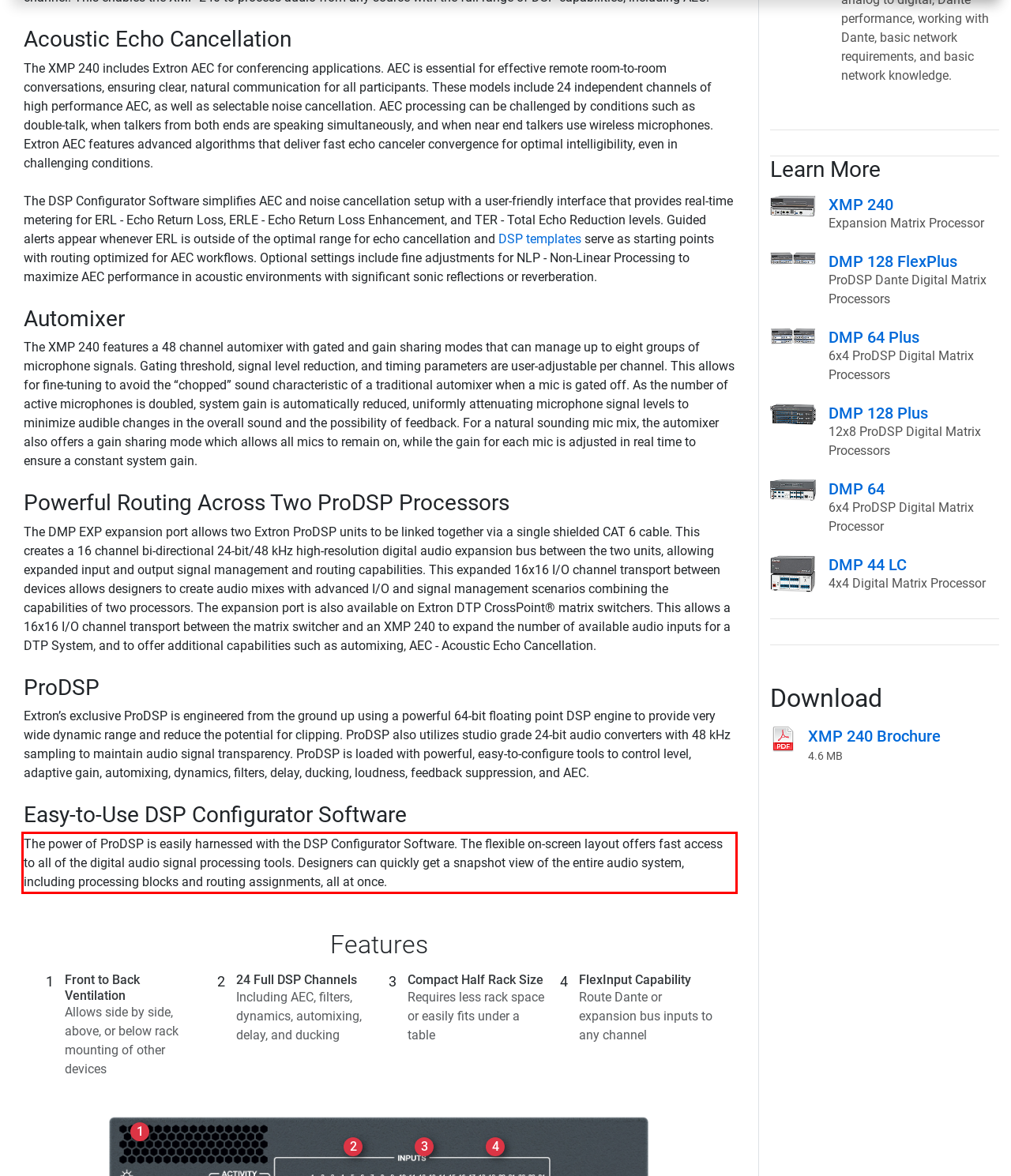From the screenshot of the webpage, locate the red bounding box and extract the text contained within that area.

The power of ProDSP is easily harnessed with the DSP Configurator Software. The flexible on‑screen layout offers fast access to all of the digital audio signal processing tools. Designers can quickly get a snapshot view of the entire audio system, including processing blocks and routing assignments, all at once.